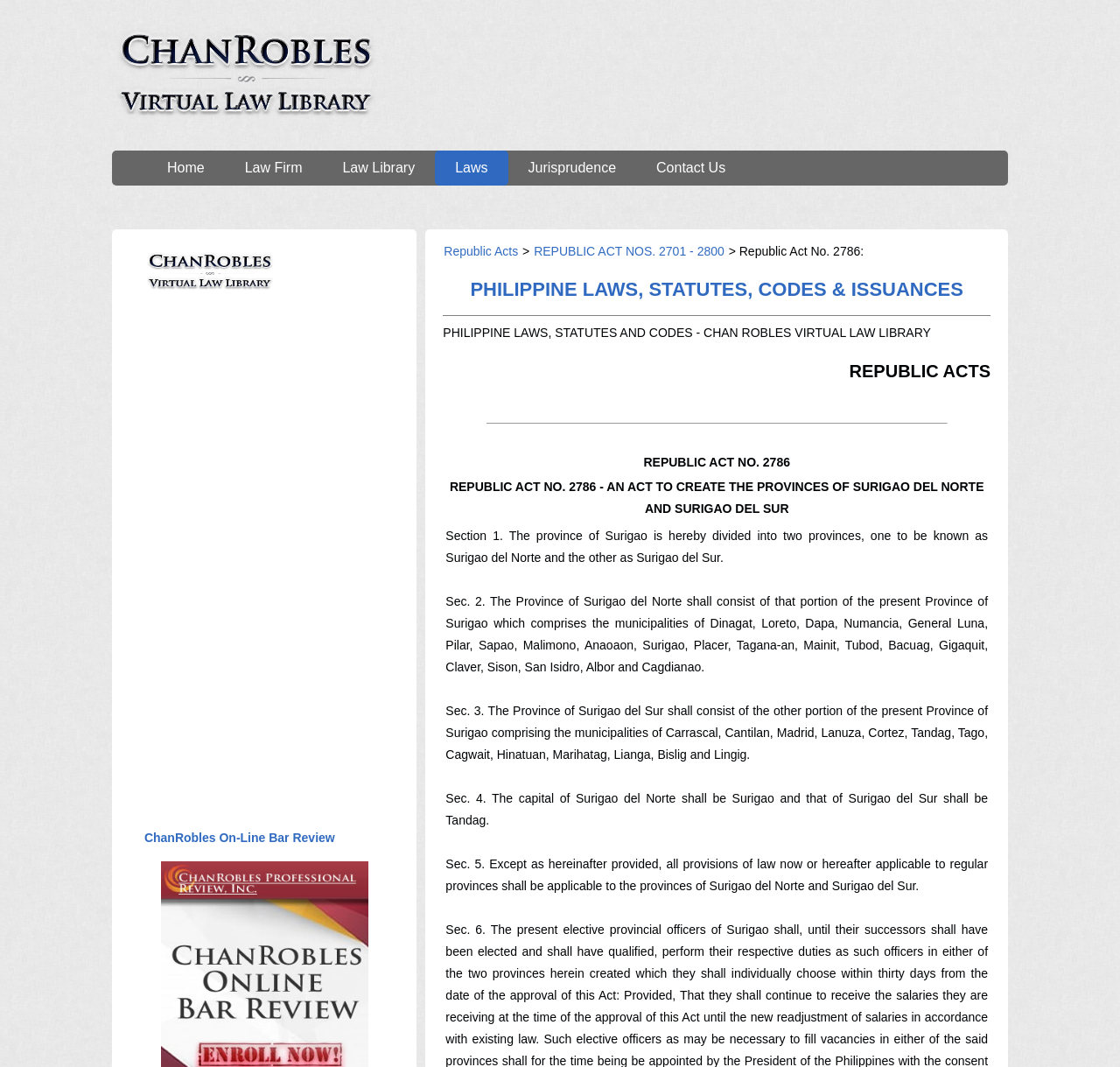Answer briefly with one word or phrase:
What is the name of the law library?

Chan Robles Virtual Law Library